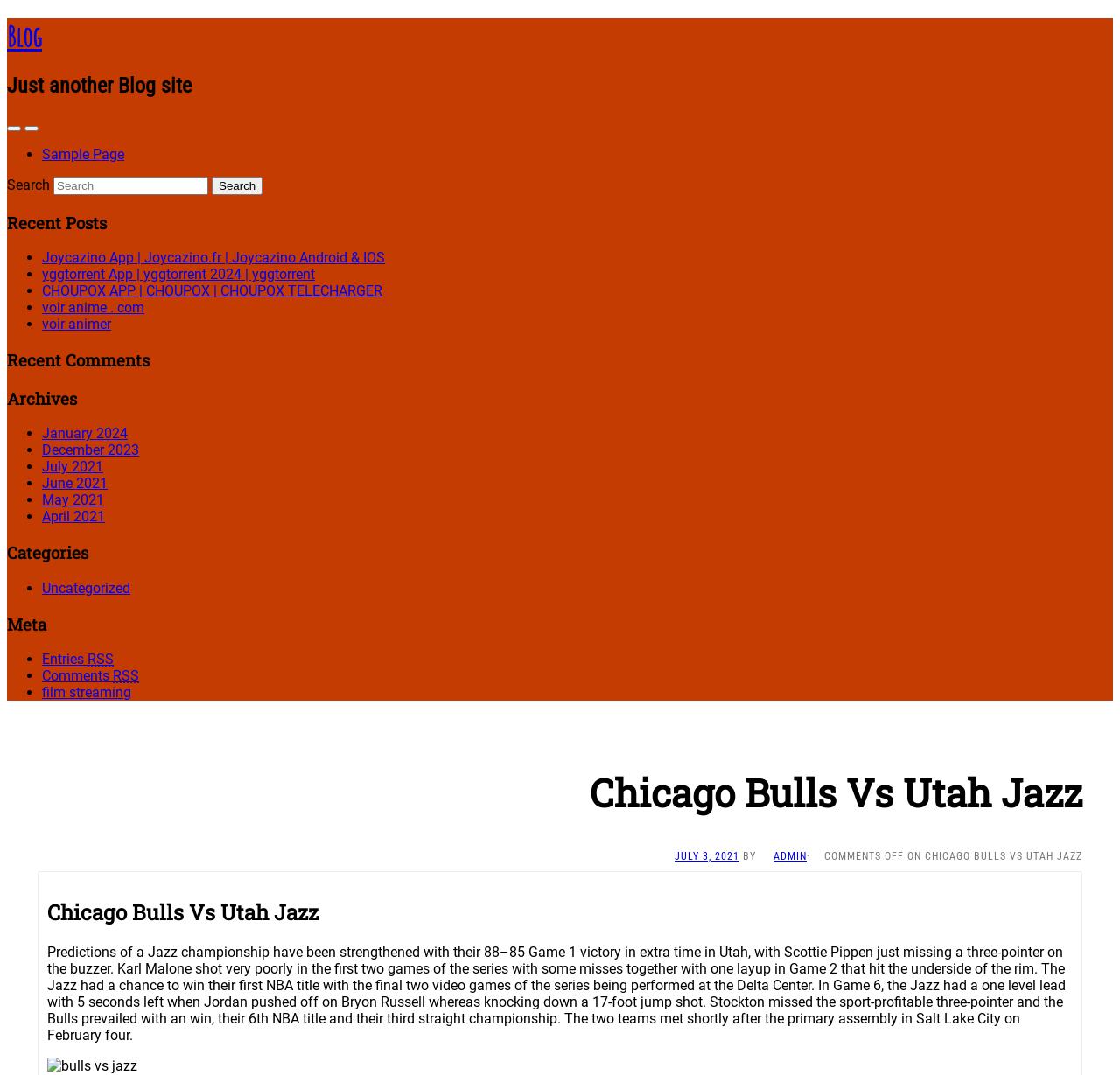Based on the provided description, "July 3, 2021", find the bounding box of the corresponding UI element in the screenshot.

[0.59, 0.791, 0.66, 0.802]